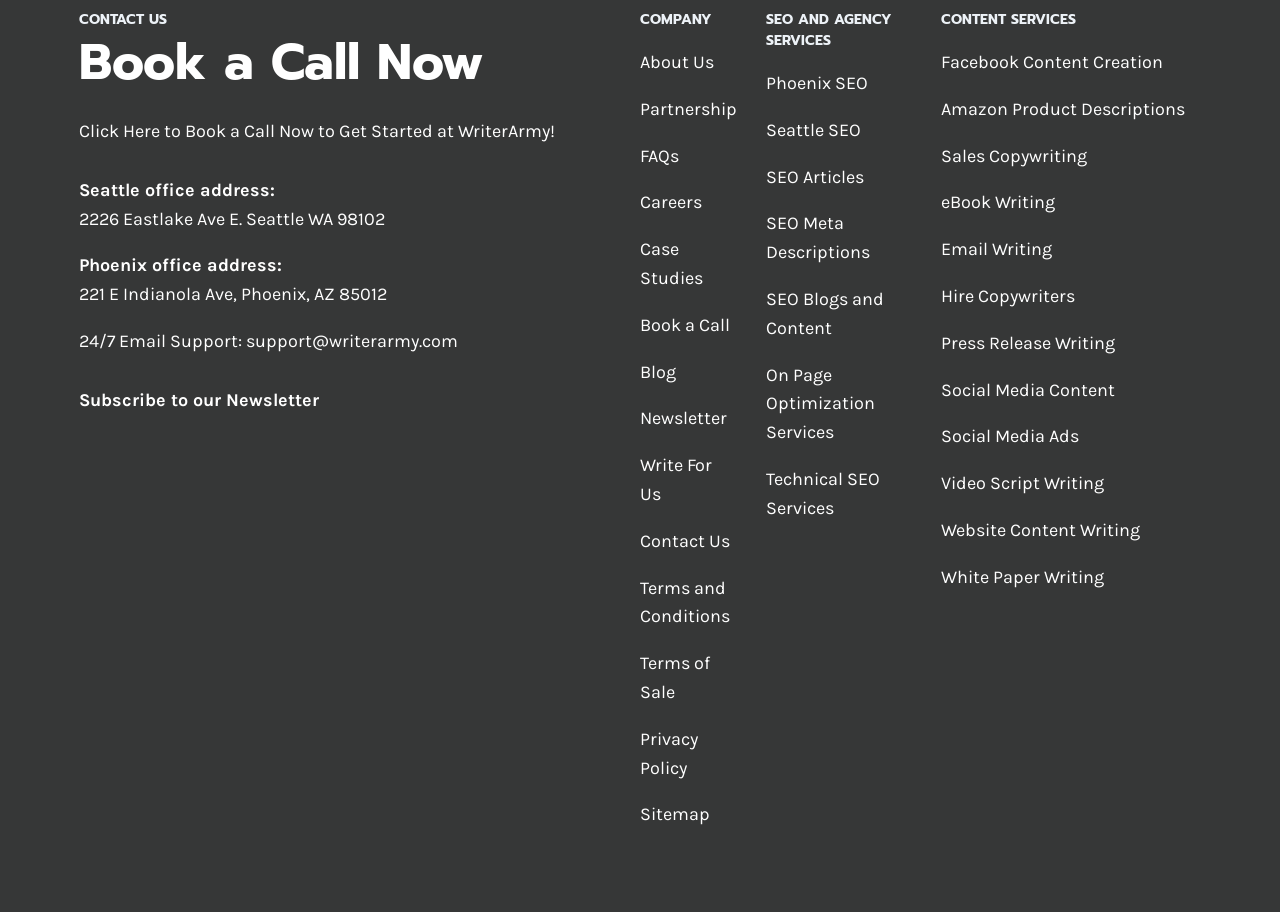Could you highlight the region that needs to be clicked to execute the instruction: "Get Phoenix SEO Services"?

[0.599, 0.079, 0.678, 0.103]